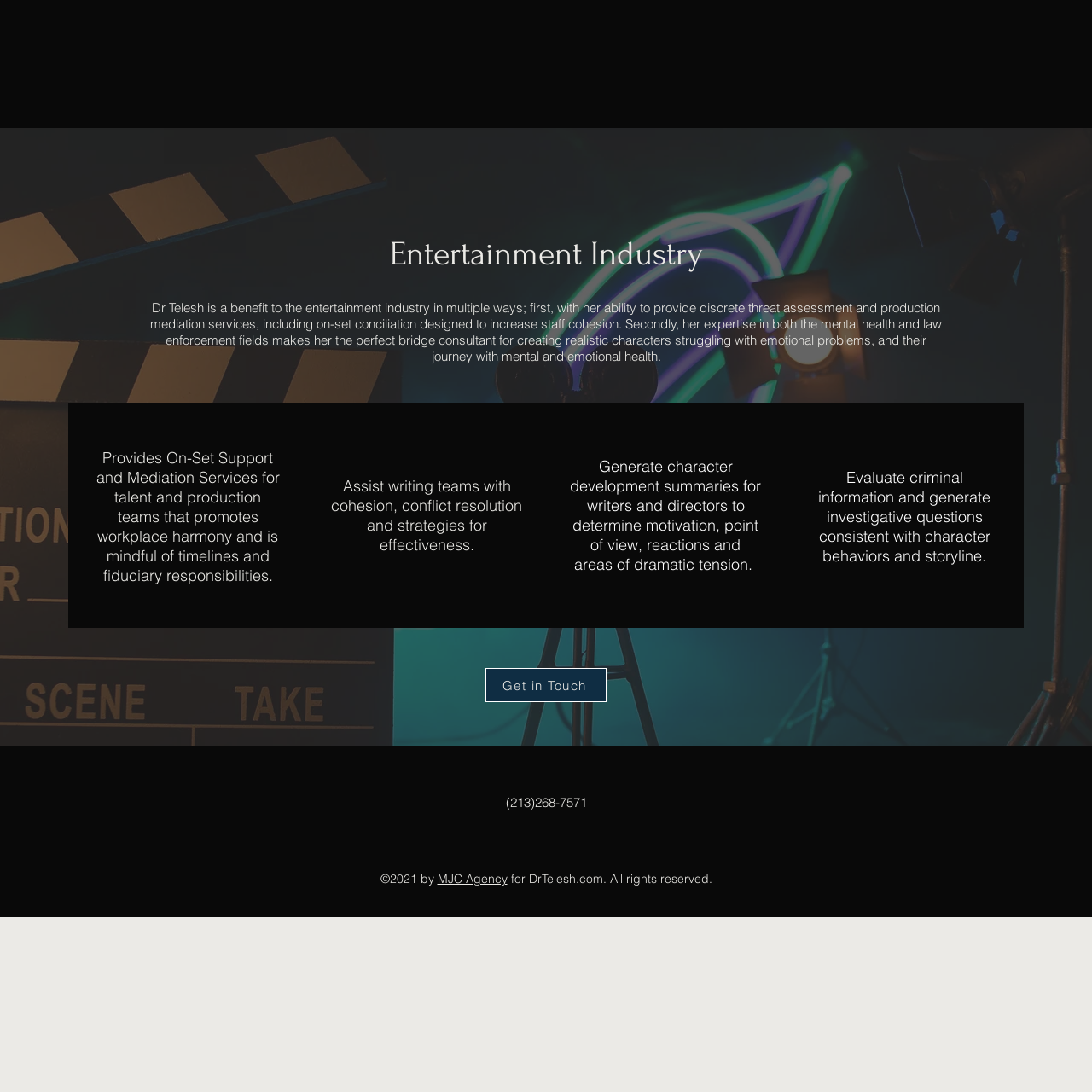Analyze and describe the webpage in a detailed narrative.

The webpage is about Dr. Kimberly Telesh Consulting, which offers crisis management and discrete psychological concierge services in the Los Angeles area. At the top left, there is a link to "Dr. Kimberly Telesh" and a heading that reads "CONSULTING & PSYCHOTHERAPY". To the right of these elements, there is a navigation menu with links to "Home", "About", "Services", and "Contact".

Below the navigation menu, there is a large image that spans the entire width of the page. Above the image, there is a heading that reads "Entertainment Industry". Below the image, there are several blocks of text that describe Dr. Telesh's services, including her ability to provide discrete threat assessment and production mediation services, her expertise in mental health and law enforcement, and her services for on-set support and mediation, writing teams, and character development.

To the right of these text blocks, there is a link to "Get in Touch". At the bottom of the page, there is a section with contact information, including a phone number and a copyright notice. The copyright notice mentions "MJC Agency" and "DrTelesh.com".